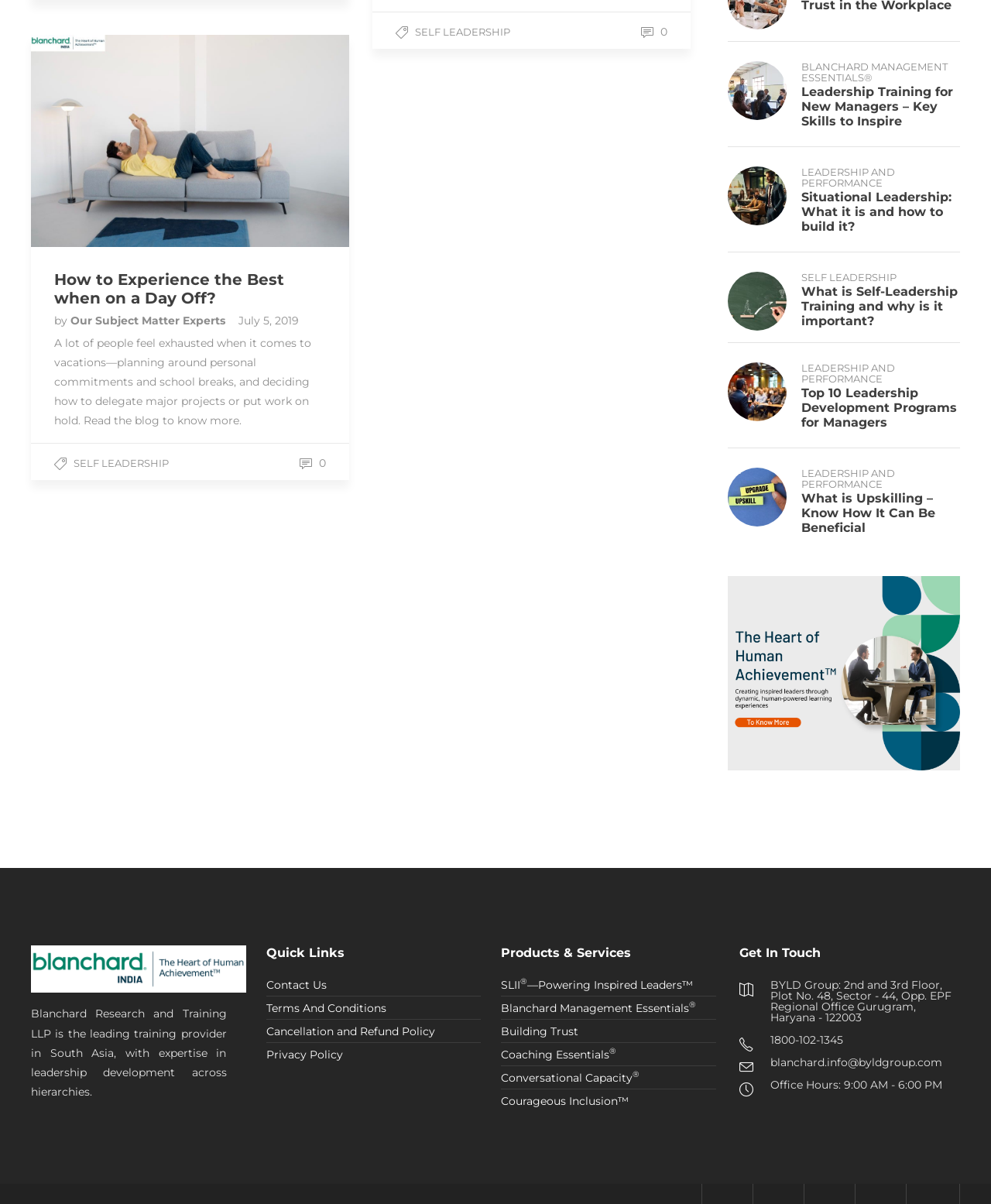Predict the bounding box of the UI element based on this description: "Leadership and Performance".

[0.809, 0.3, 0.903, 0.319]